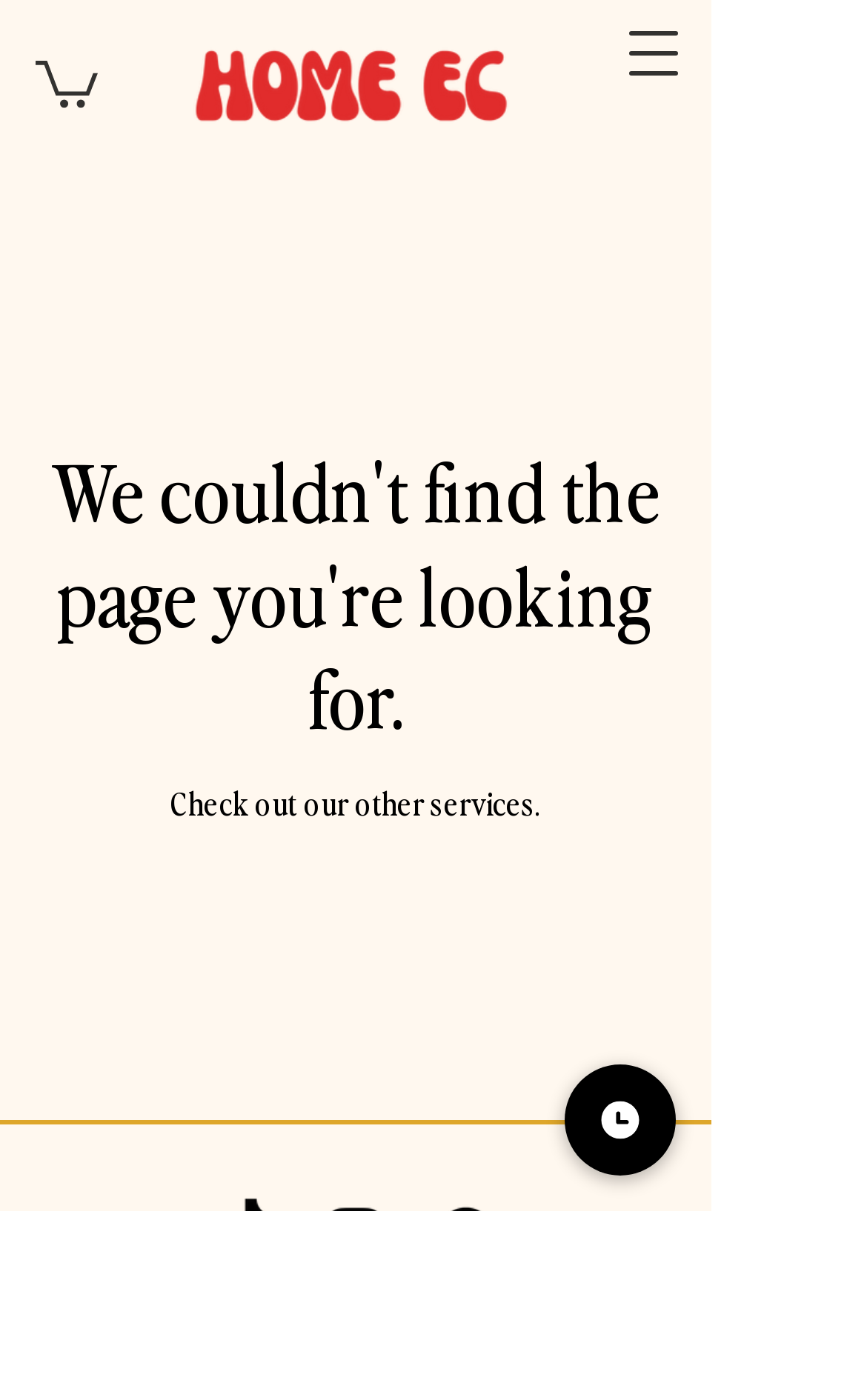Extract the bounding box coordinates for the HTML element that matches this description: "Book a Class". The coordinates should be four float numbers between 0 and 1, i.e., [left, top, right, bottom].

[0.651, 0.76, 0.779, 0.84]